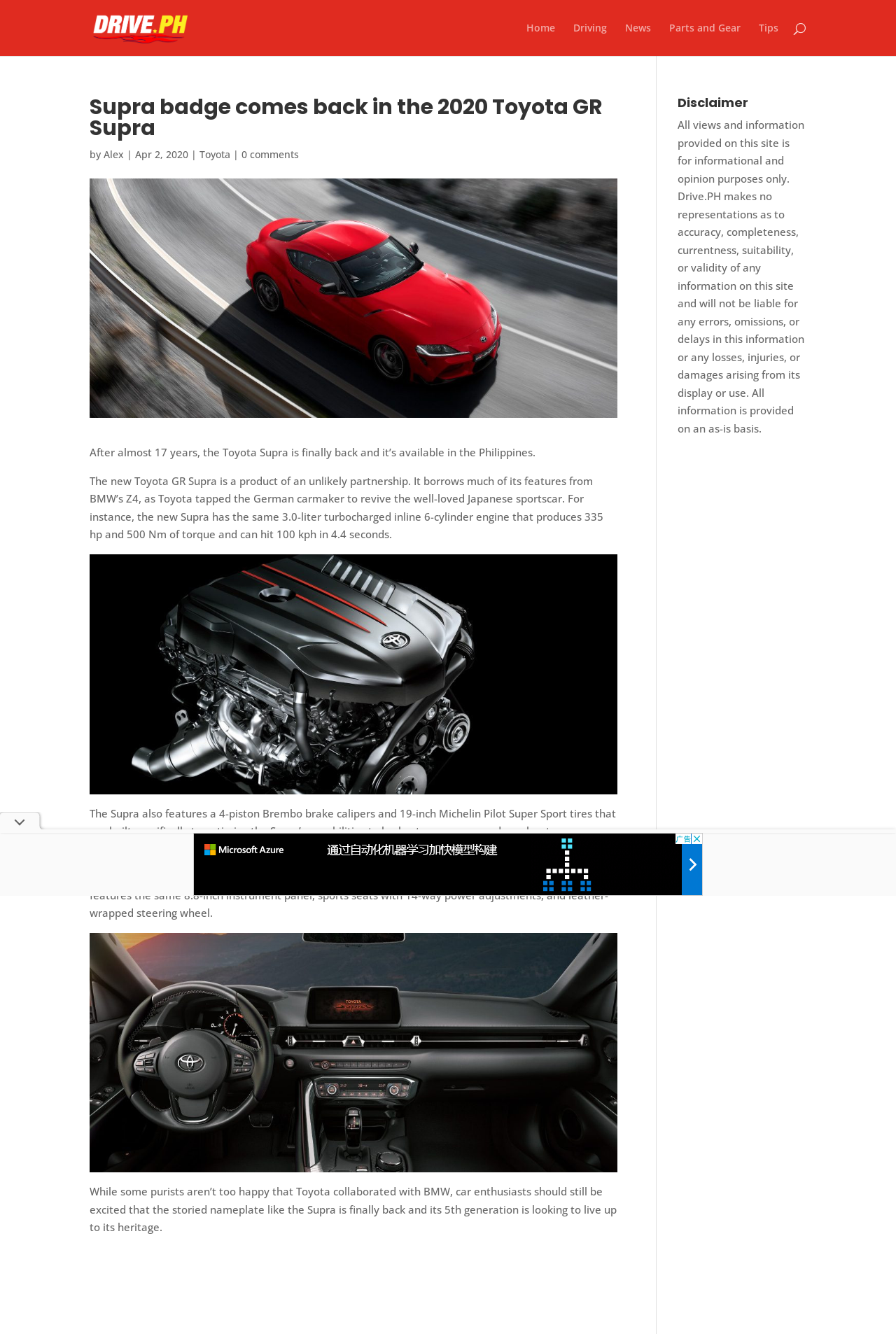What is the horsepower of the Toyota GR Supra's engine?
Based on the visual content, answer with a single word or a brief phrase.

335 hp